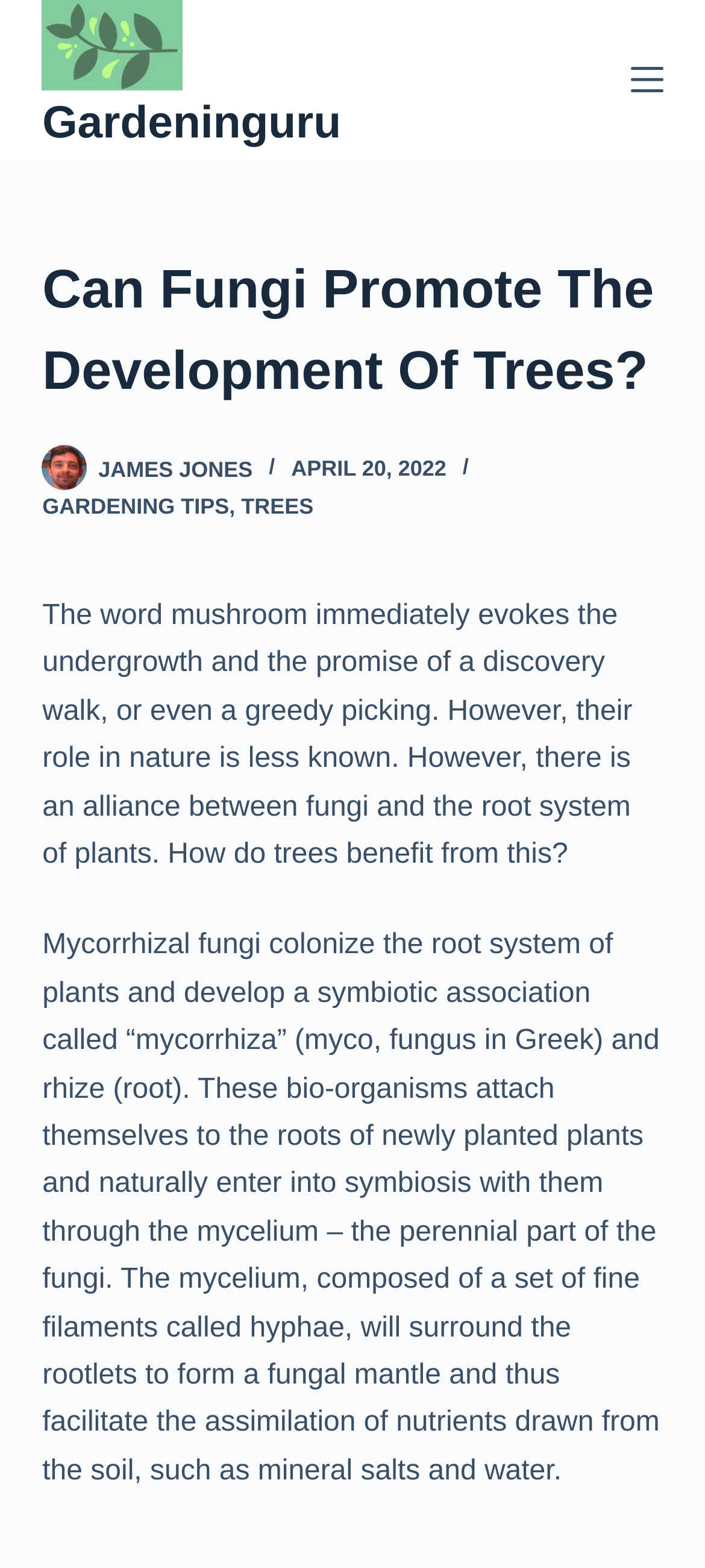Identify the bounding box coordinates of the region that should be clicked to execute the following instruction: "Click the 'Menu' button".

[0.894, 0.04, 0.94, 0.061]